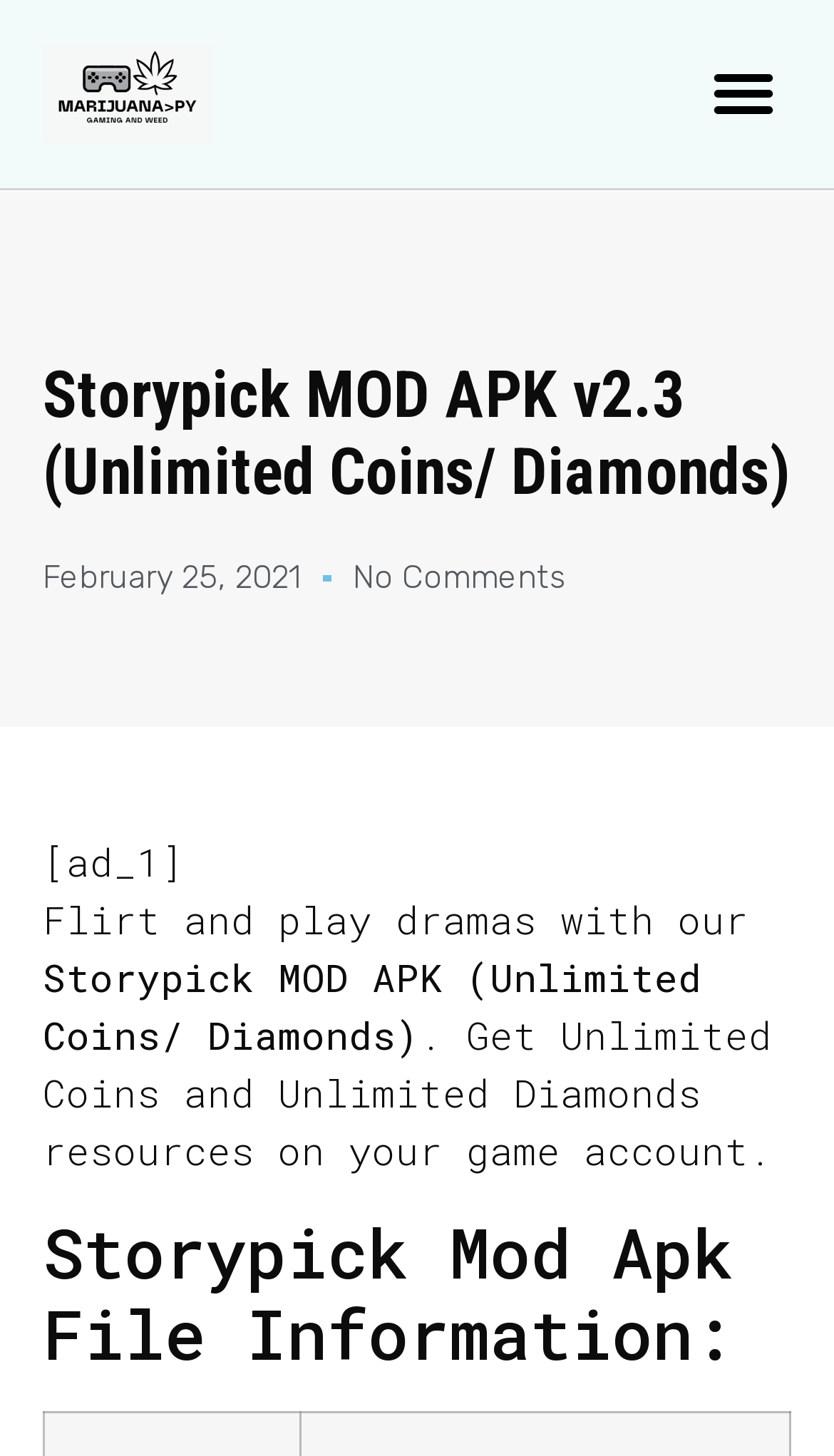Provide your answer in one word or a succinct phrase for the question: 
What is the name of the APK file?

Storypick Mod Apk